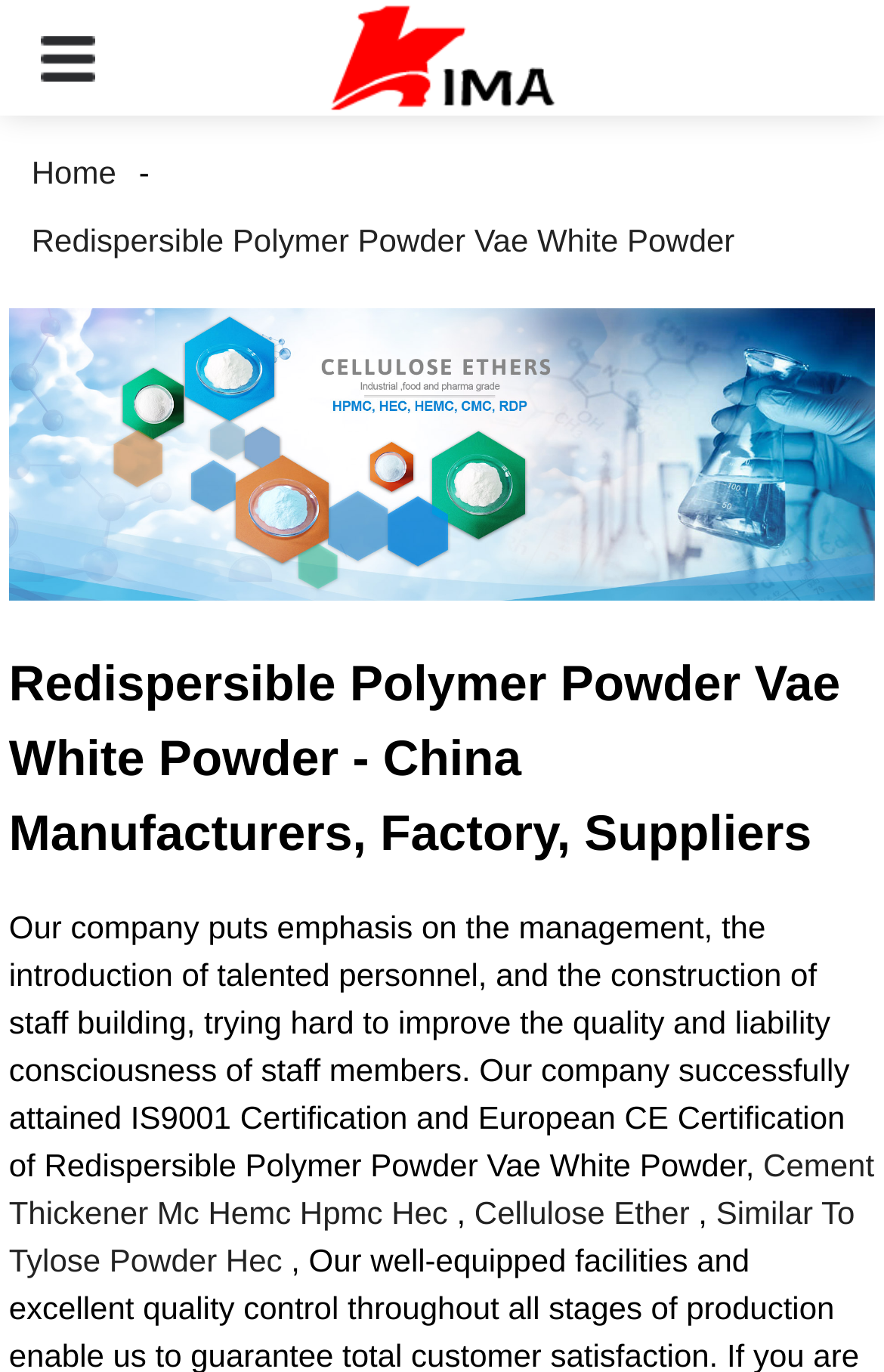What is the company's emphasis on?
Using the screenshot, give a one-word or short phrase answer.

management and staff